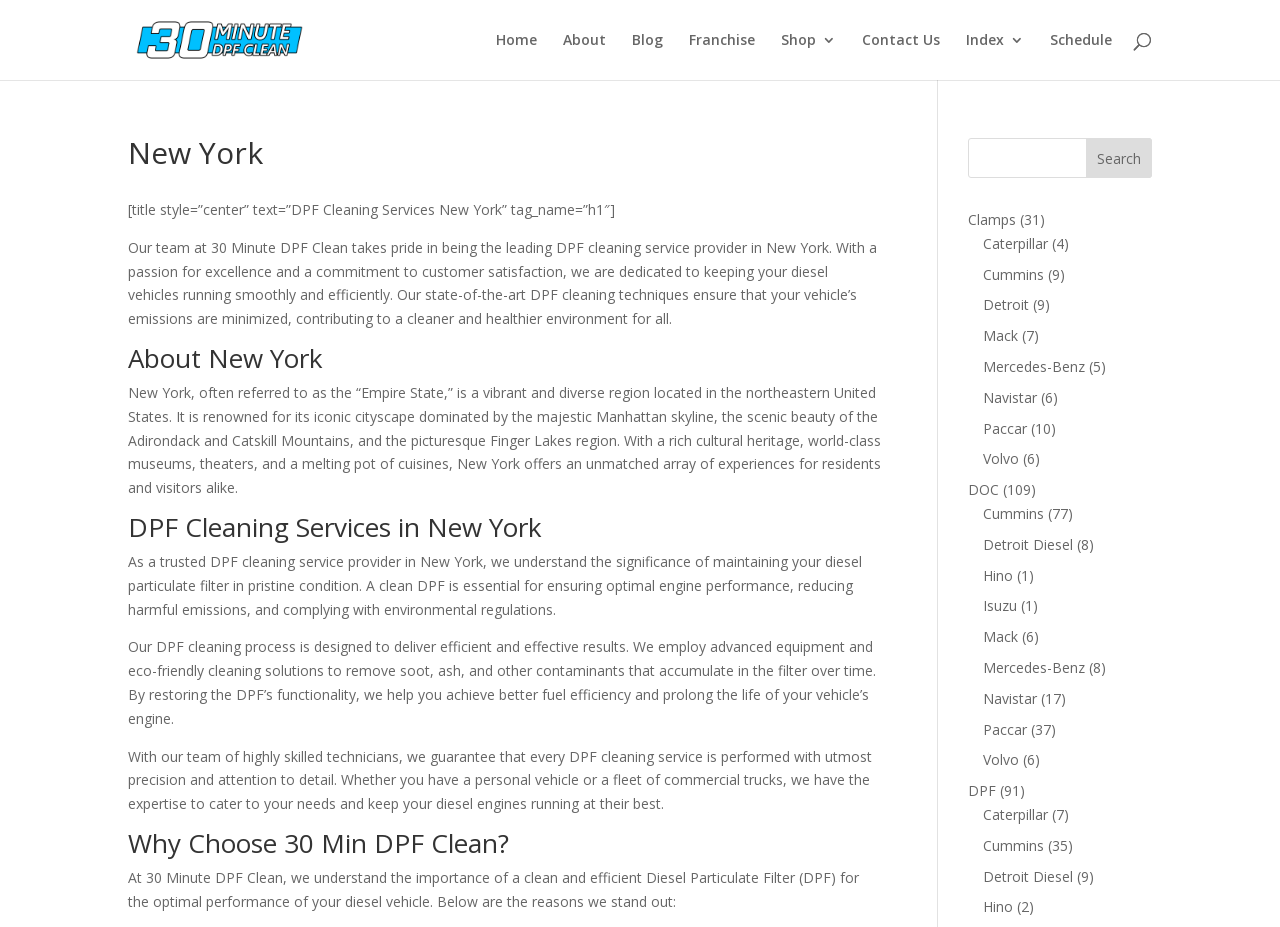Identify the bounding box coordinates for the element you need to click to achieve the following task: "Search for a product". The coordinates must be four float values ranging from 0 to 1, formatted as [left, top, right, bottom].

[0.756, 0.149, 0.9, 0.192]